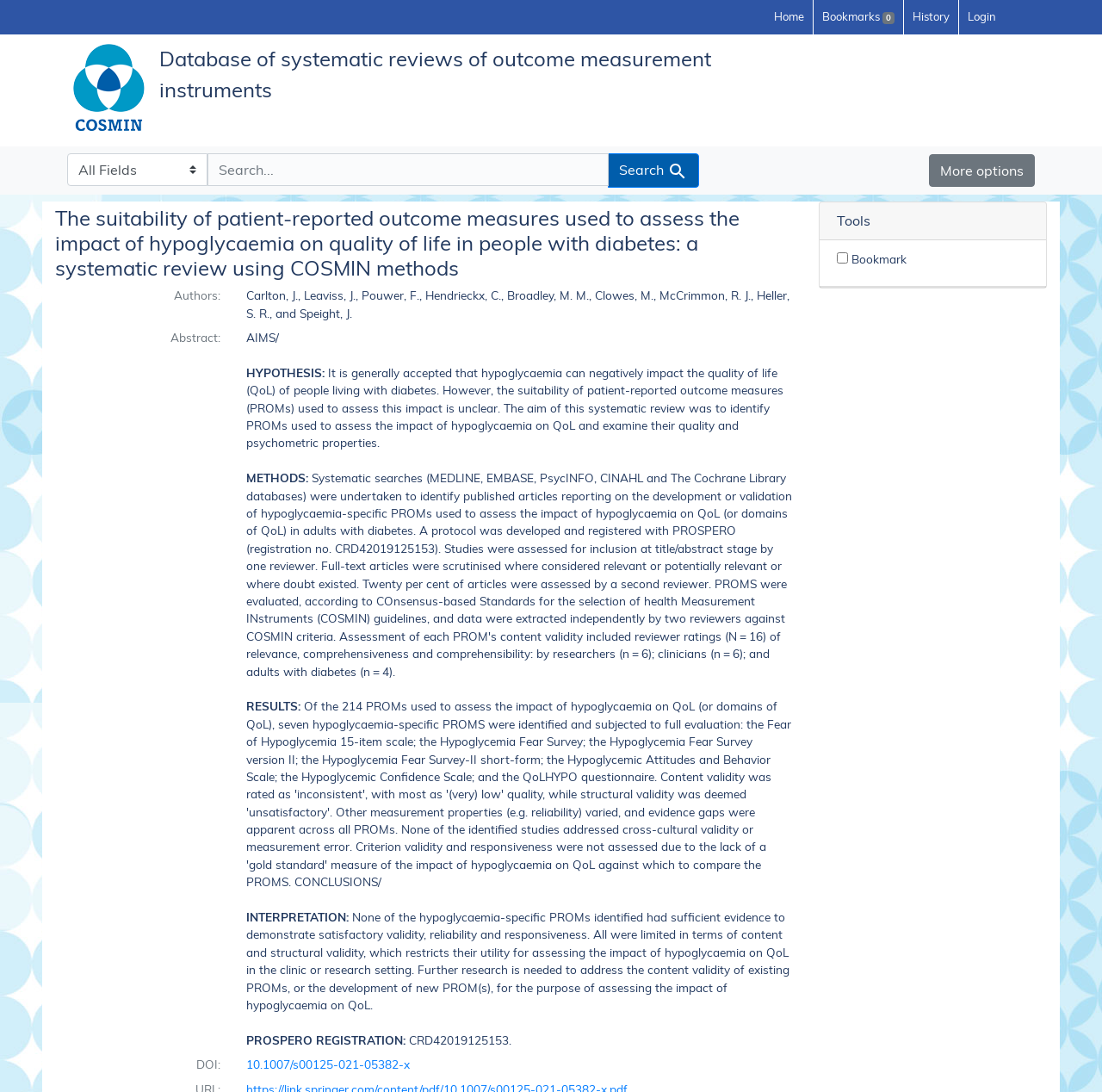Provide a brief response to the question using a single word or phrase: 
What is the purpose of the systematic review?

To identify PROMs used to assess the impact of hypoglycaemia on QoL